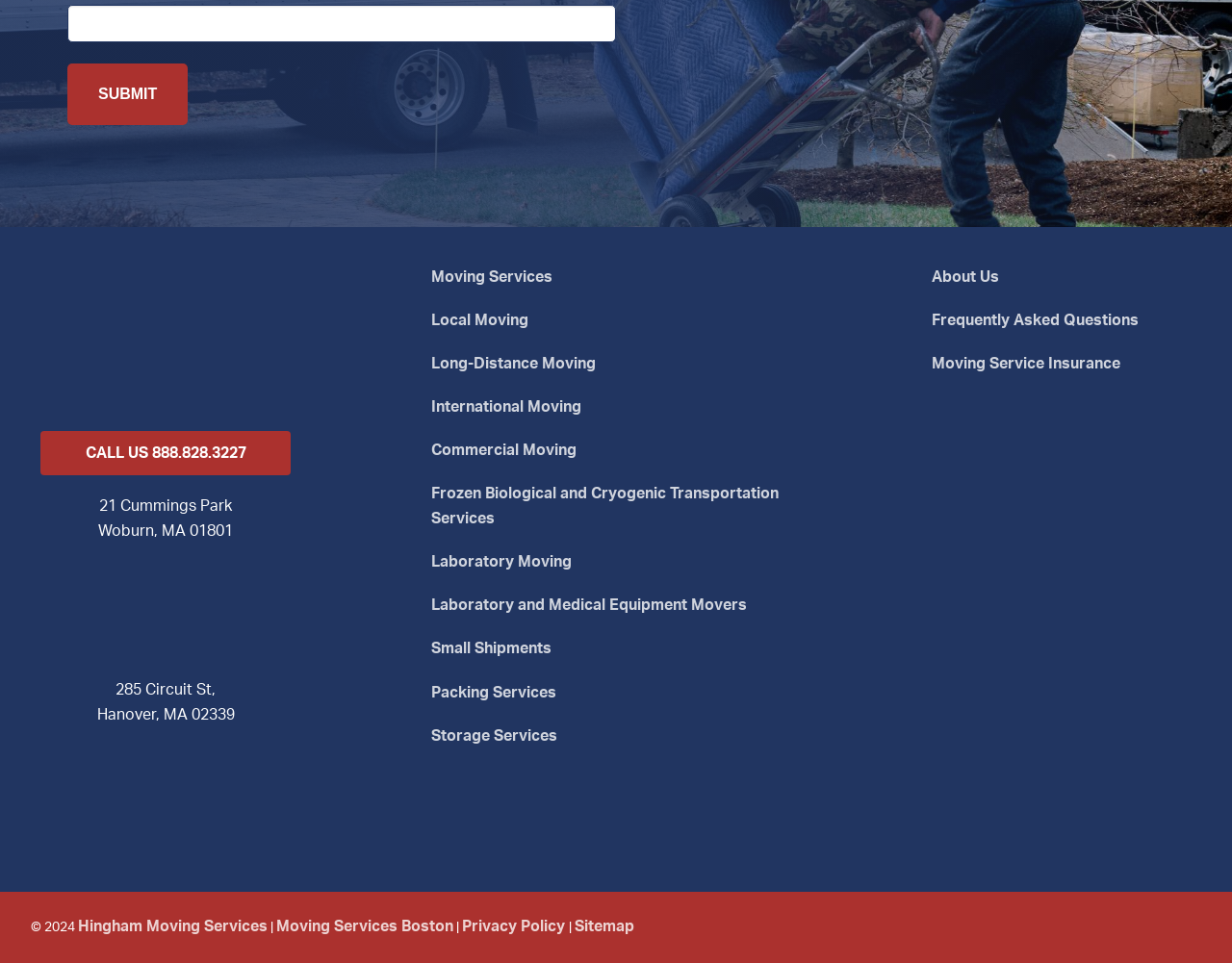Highlight the bounding box of the UI element that corresponds to this description: "Laboratory and Medical Equipment Movers".

[0.35, 0.617, 0.65, 0.652]